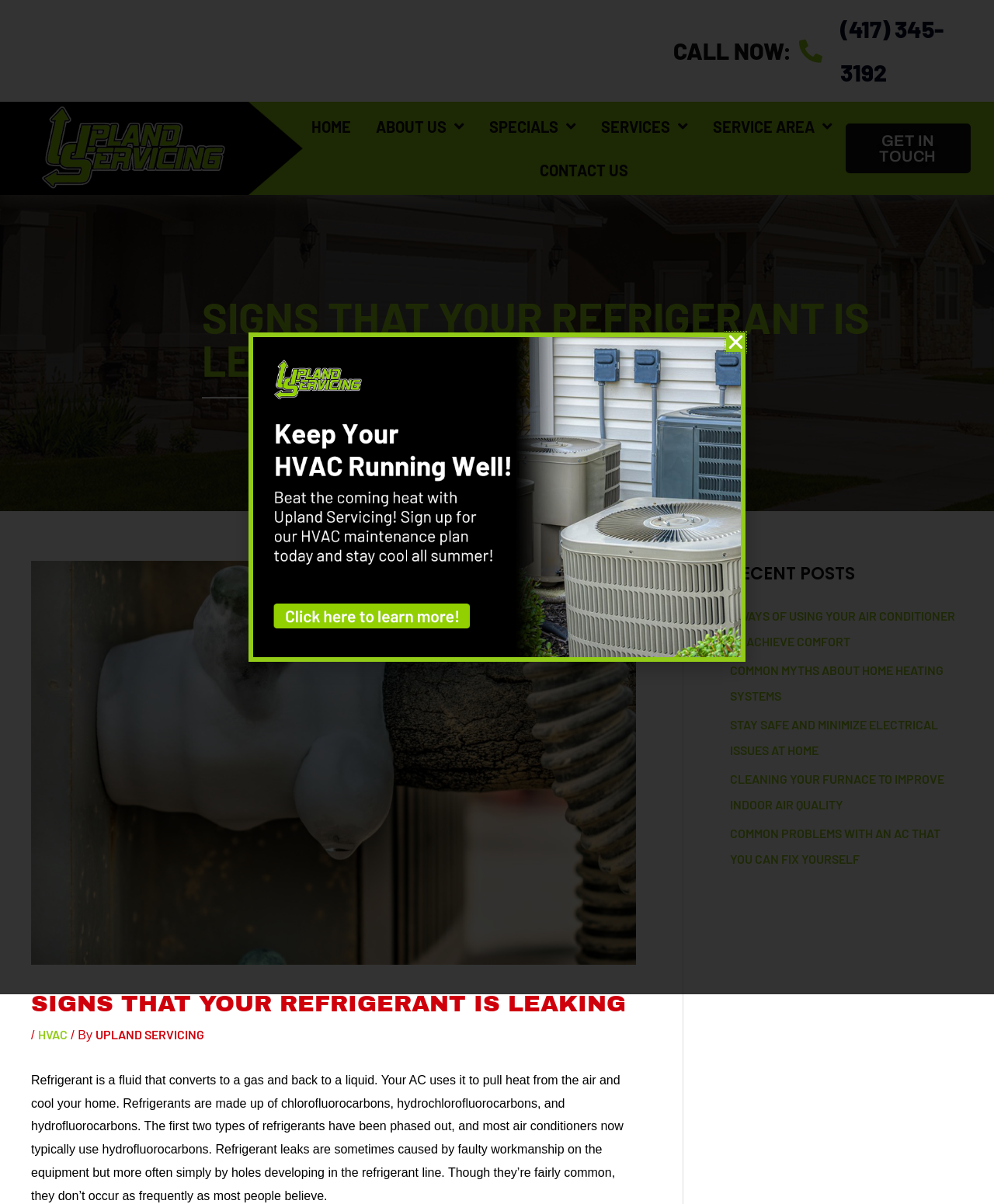Please specify the bounding box coordinates for the clickable region that will help you carry out the instruction: "View recent posts".

[0.734, 0.466, 0.968, 0.487]